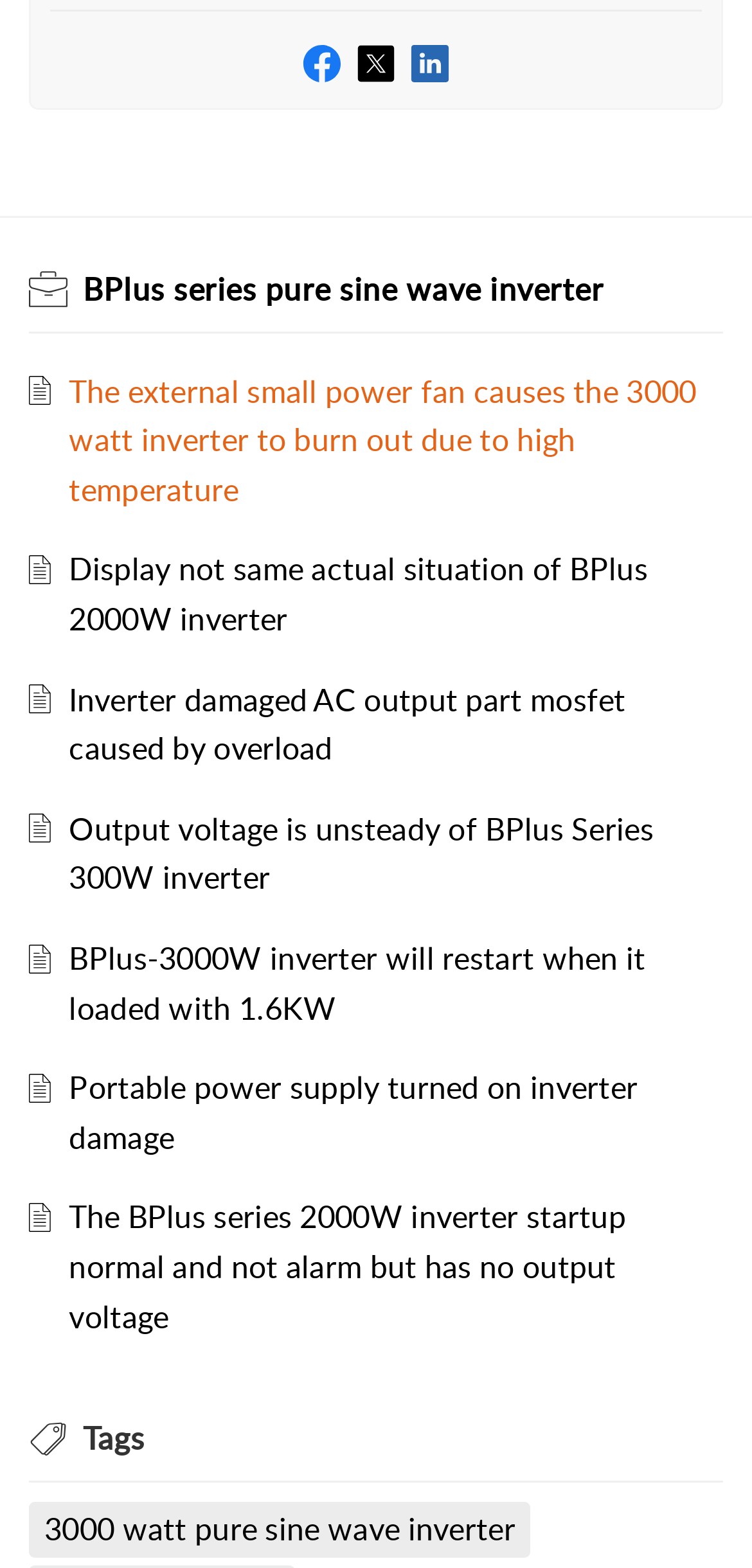Answer the following inquiry with a single word or phrase:
How many images are present on the webpage?

9